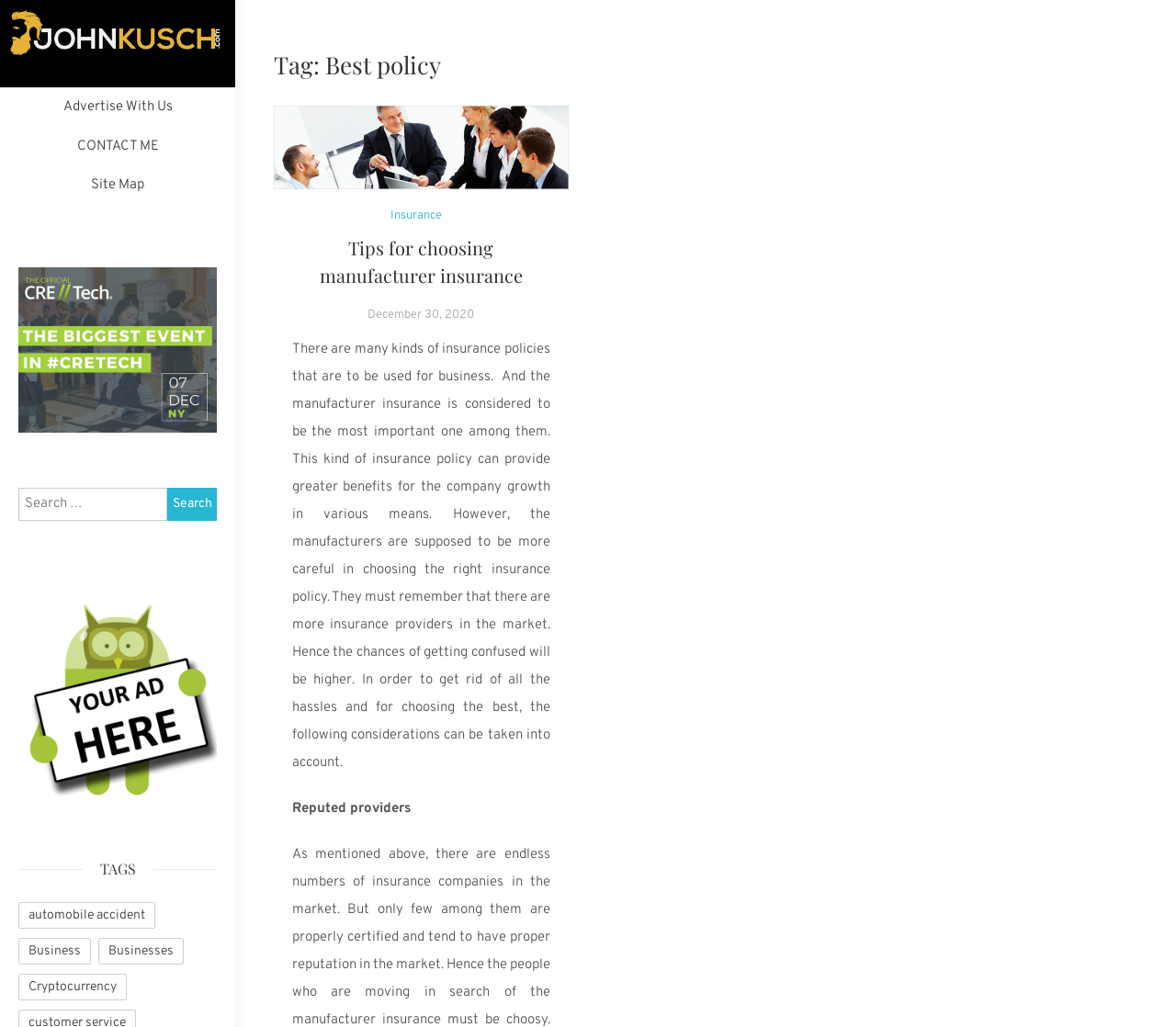Can you specify the bounding box coordinates for the region that should be clicked to fulfill this instruction: "Add to wish list".

None